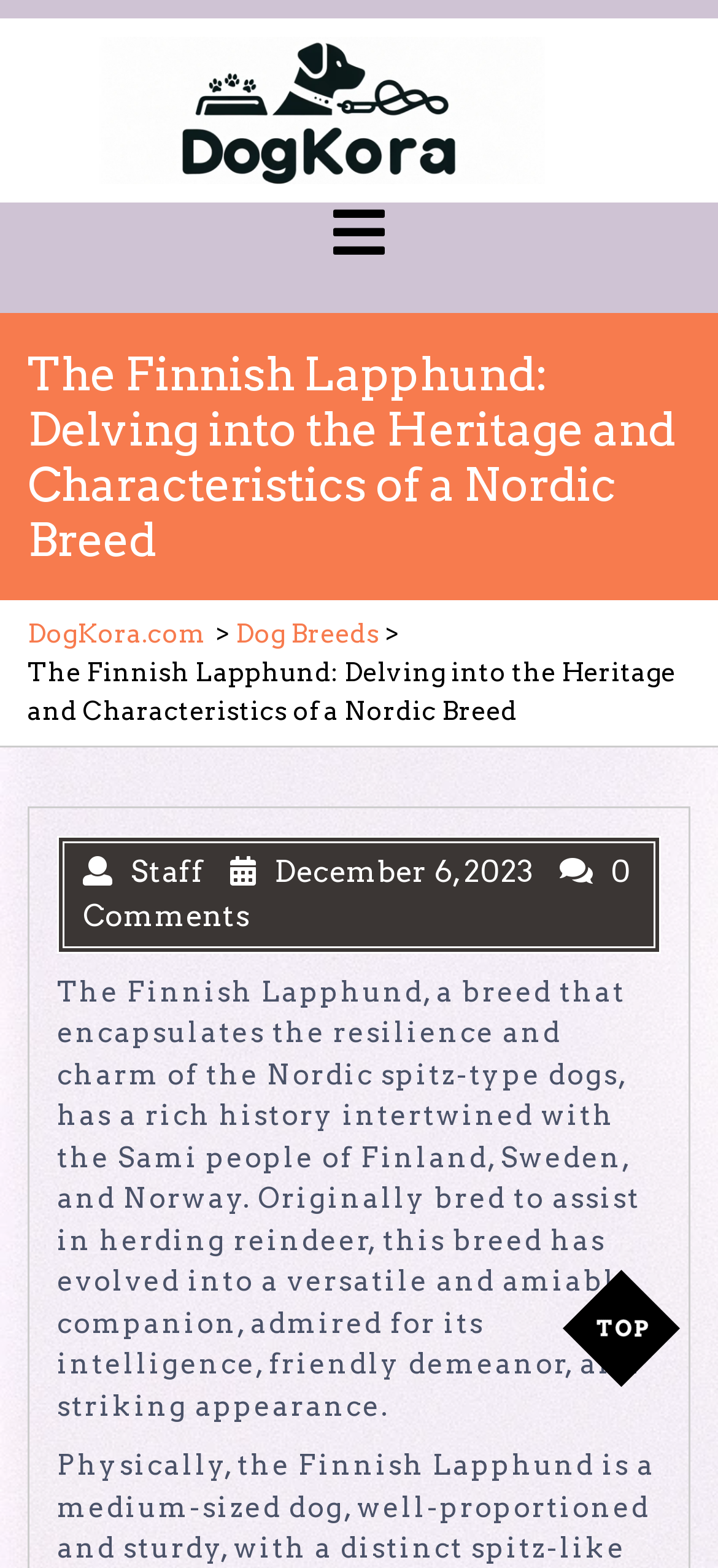From the image, can you give a detailed response to the question below:
Who is the author of this article?

The webpage has a text that says 'Staff' below the heading, so the author of this article is Staff.